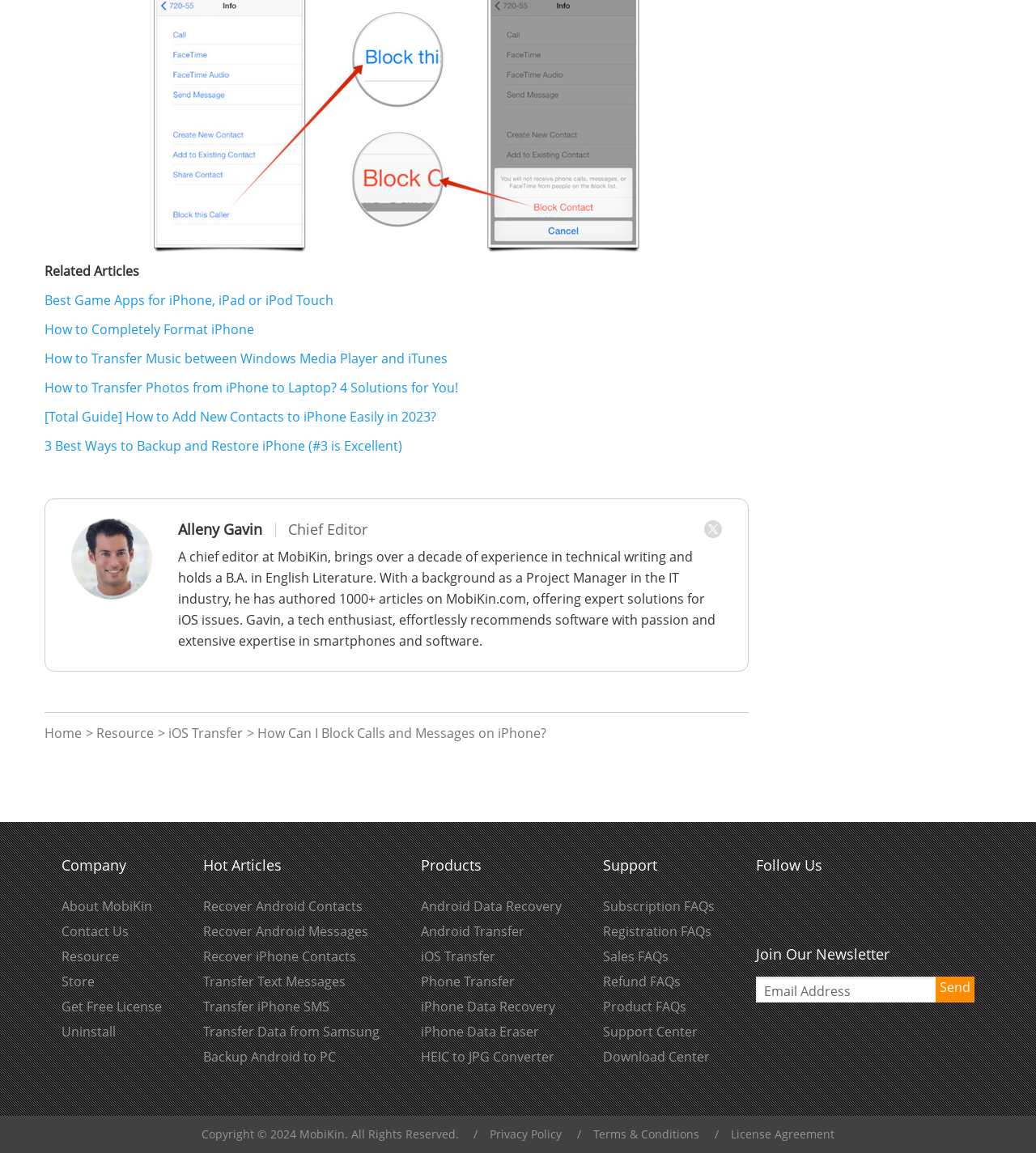What is the topic of the article linked by 'How to Completely Format iPhone'?
Use the image to give a comprehensive and detailed response to the question.

The topic of the article linked by 'How to Completely Format iPhone' can be inferred from the link text, which suggests that the article is about formatting an iPhone.